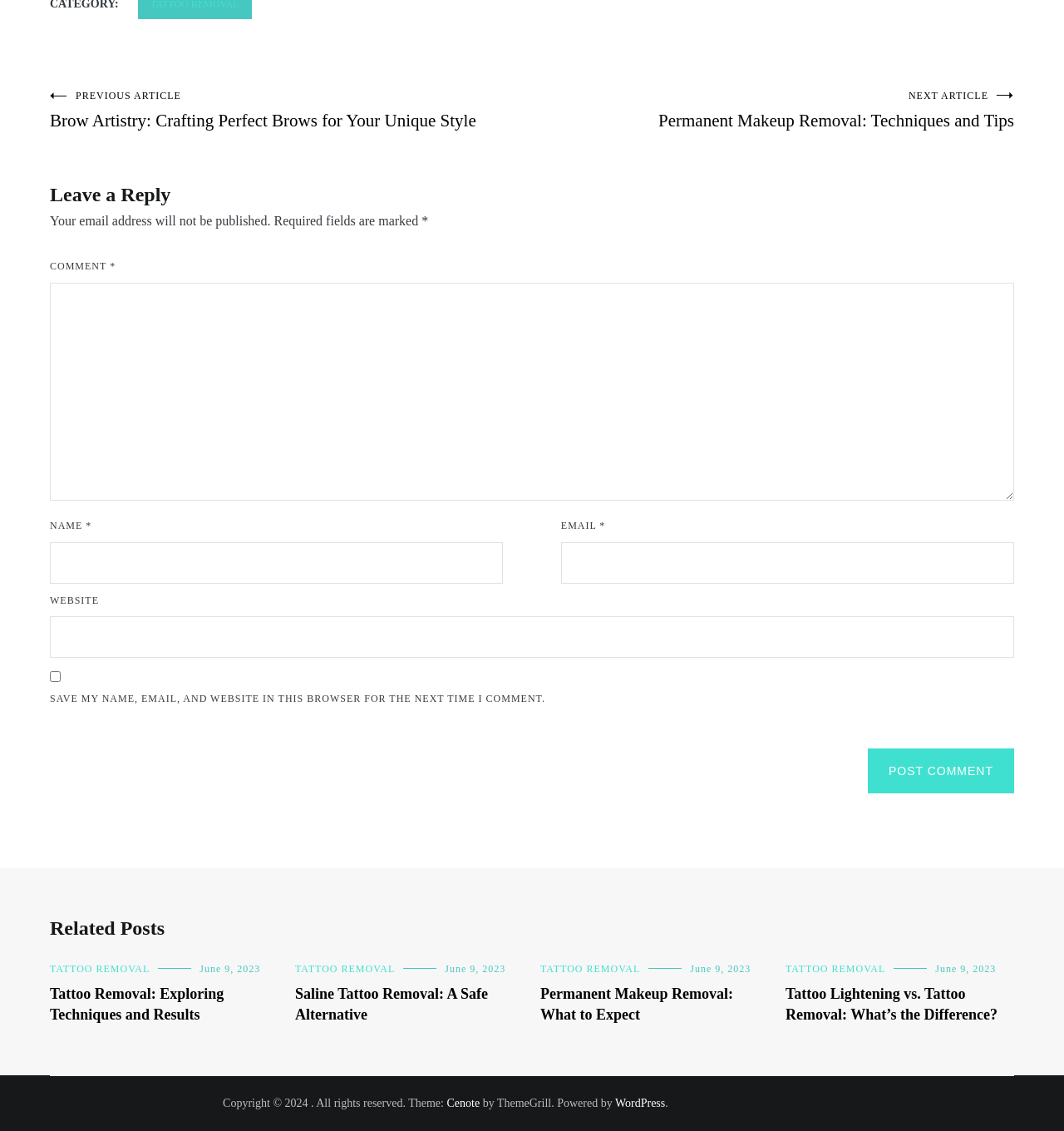Determine the bounding box coordinates for the region that must be clicked to execute the following instruction: "Leave a comment".

[0.047, 0.23, 0.103, 0.241]